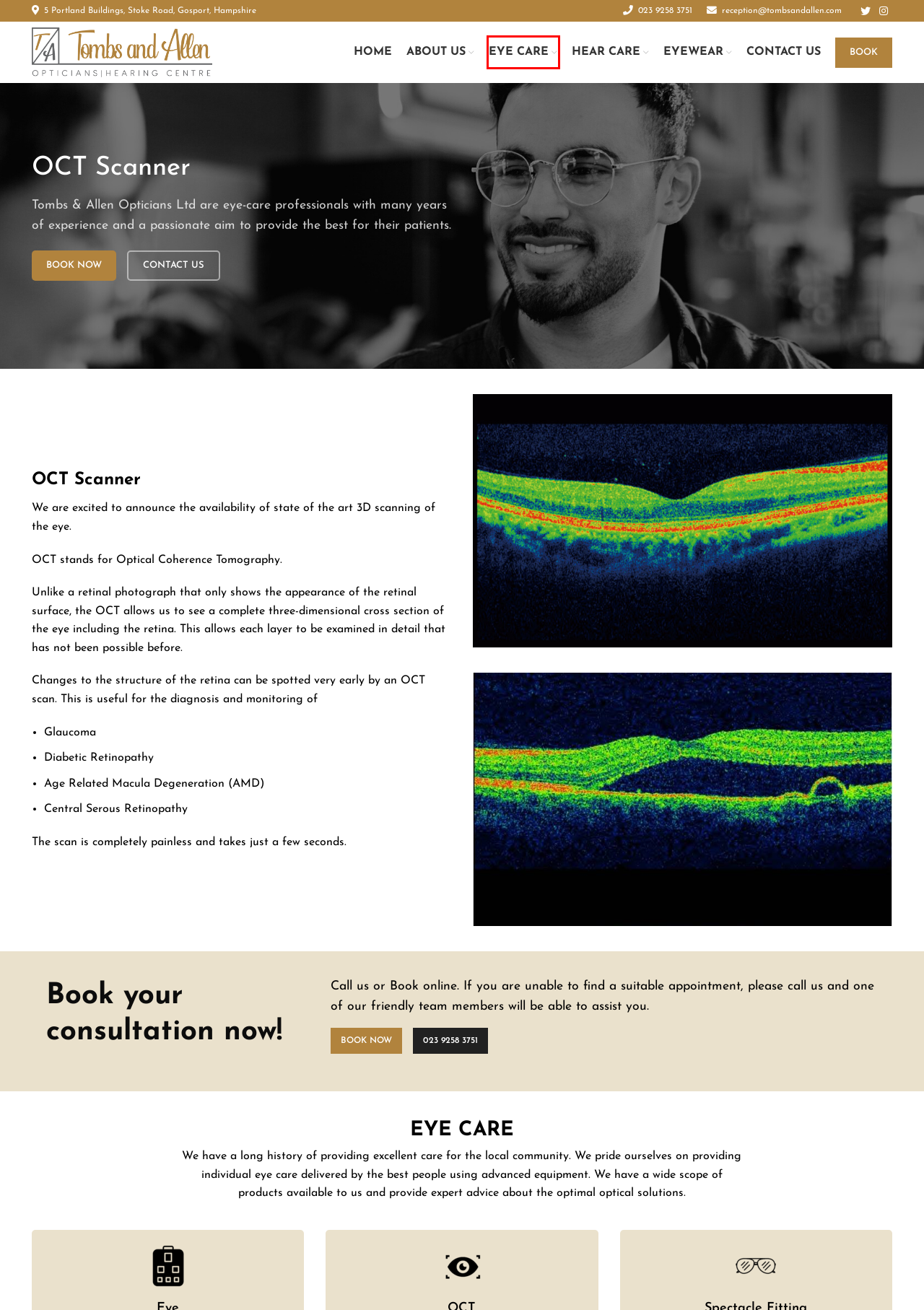Assess the screenshot of a webpage with a red bounding box and determine which webpage description most accurately matches the new page after clicking the element within the red box. Here are the options:
A. Eyewear - Tombs and Allen Opticians and Hearing Centre
B. Myopia Management - Tombs and Allen Opticians and Hearing Centre
C. OCT Scans - Tombs and Allen Opticians and Hearing Centre
D. Low Vision Assessments - Tombs and Allen Opticians and Hearing Centre
E. Book - Tombs and Allen Opticians and Hearing Centre
F. About Us - Tombs and Allen Opticians and Hearing Centre
G. Eye Care - Tombs and Allen Opticians and Hearing Centre
H. Tombs and Allen Opticians & Hearing - Stoke Road, Gosport, Hampshire

G